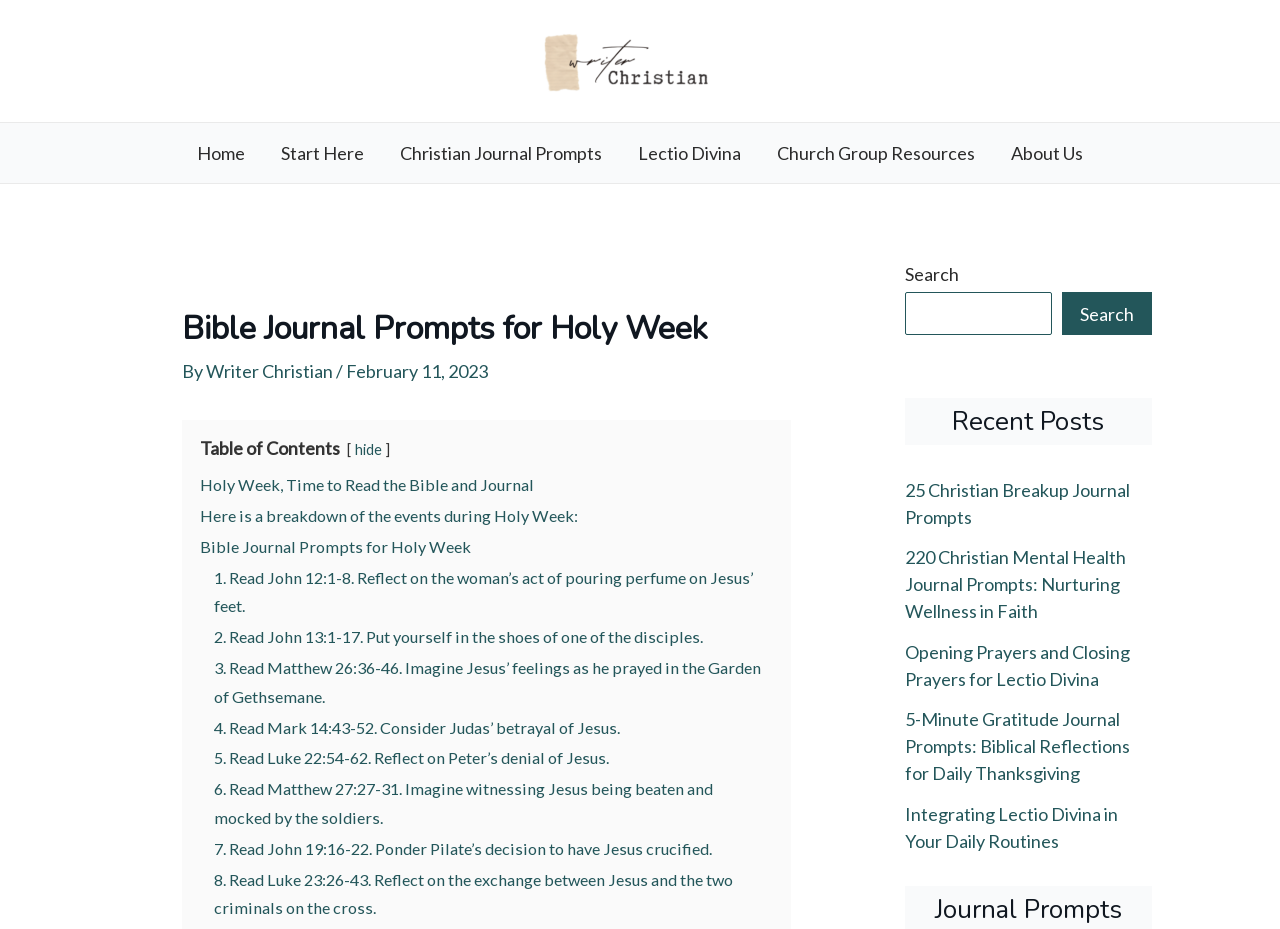Please specify the bounding box coordinates of the region to click in order to perform the following instruction: "Search for a keyword".

[0.707, 0.314, 0.822, 0.361]